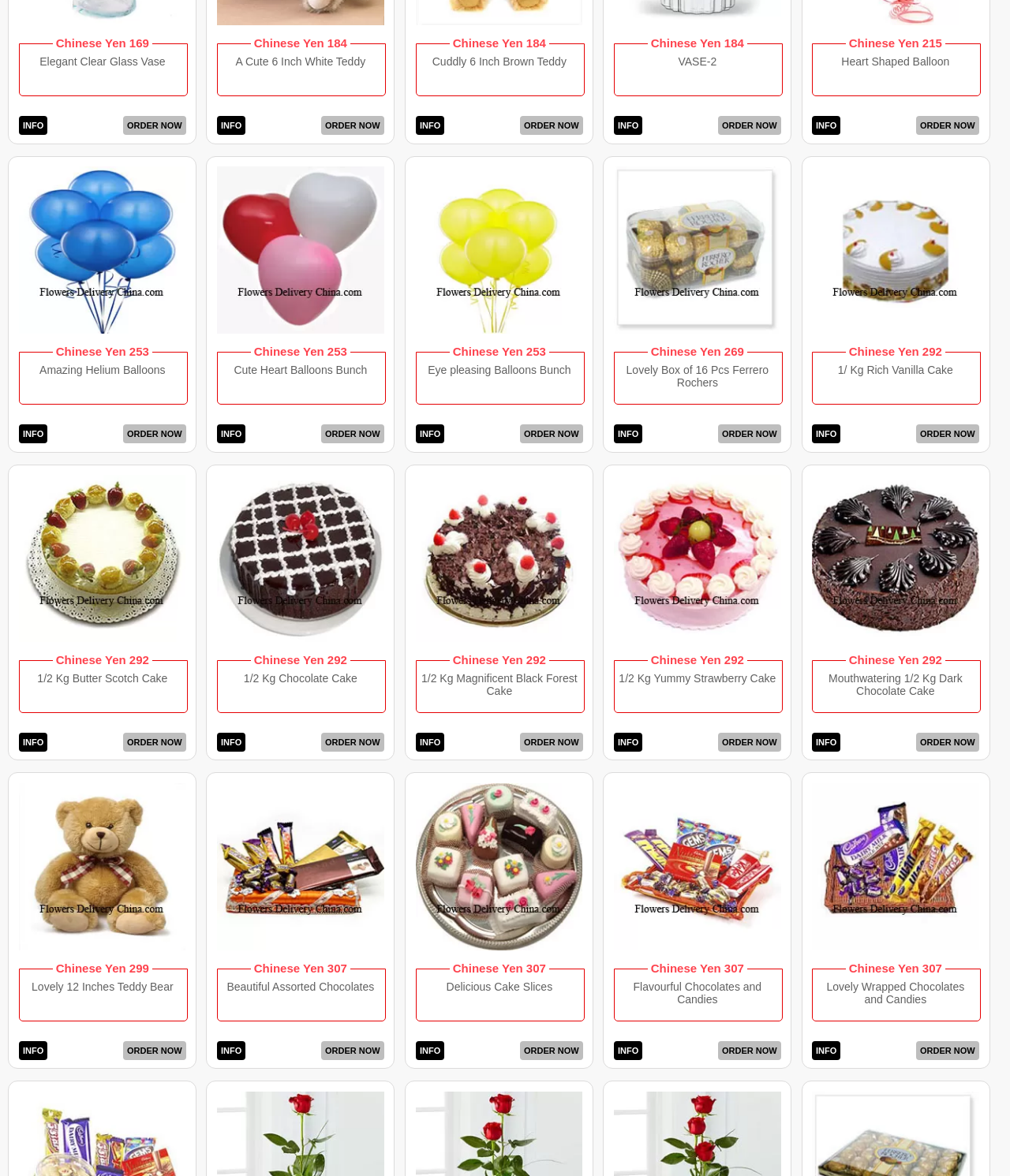Mark the bounding box of the element that matches the following description: "1/ Kg Rich Vanilla Cake".

[0.83, 0.309, 0.944, 0.32]